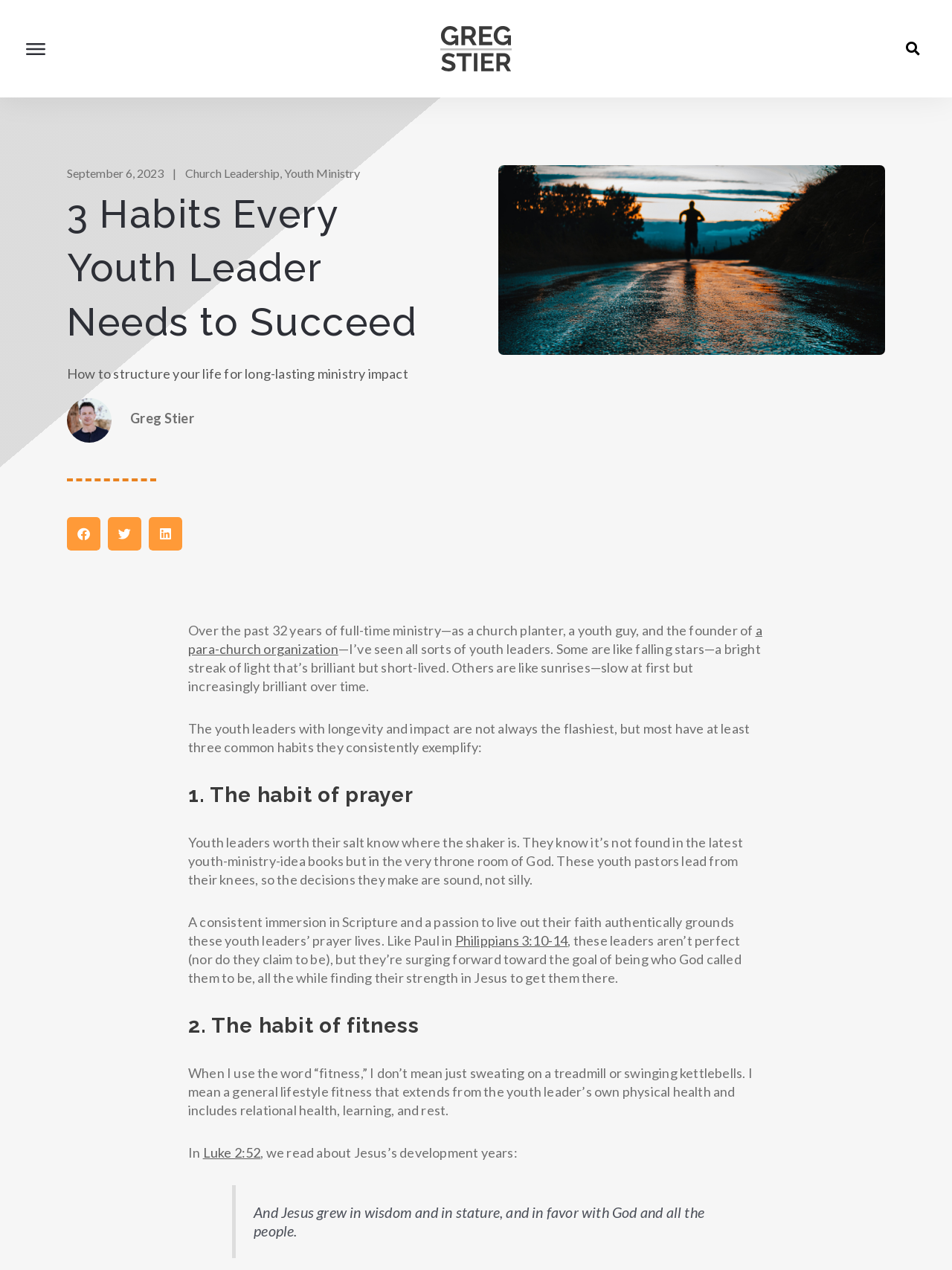Please provide a brief answer to the question using only one word or phrase: 
What is the topic of the article?

Youth Leadership